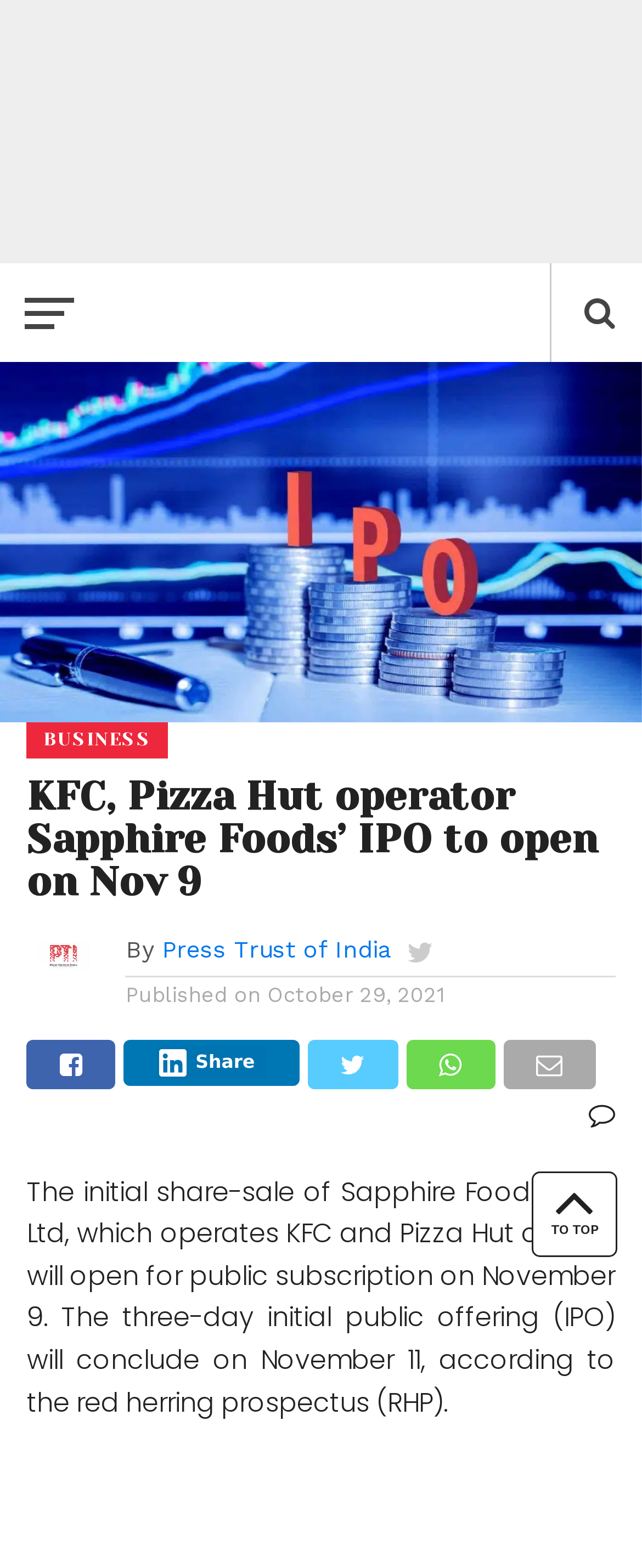Who is the author of the article?
Analyze the screenshot and provide a detailed answer to the question.

The answer can be found by looking at the link and image with the text 'Press Trust of India' which indicates the author of the article.